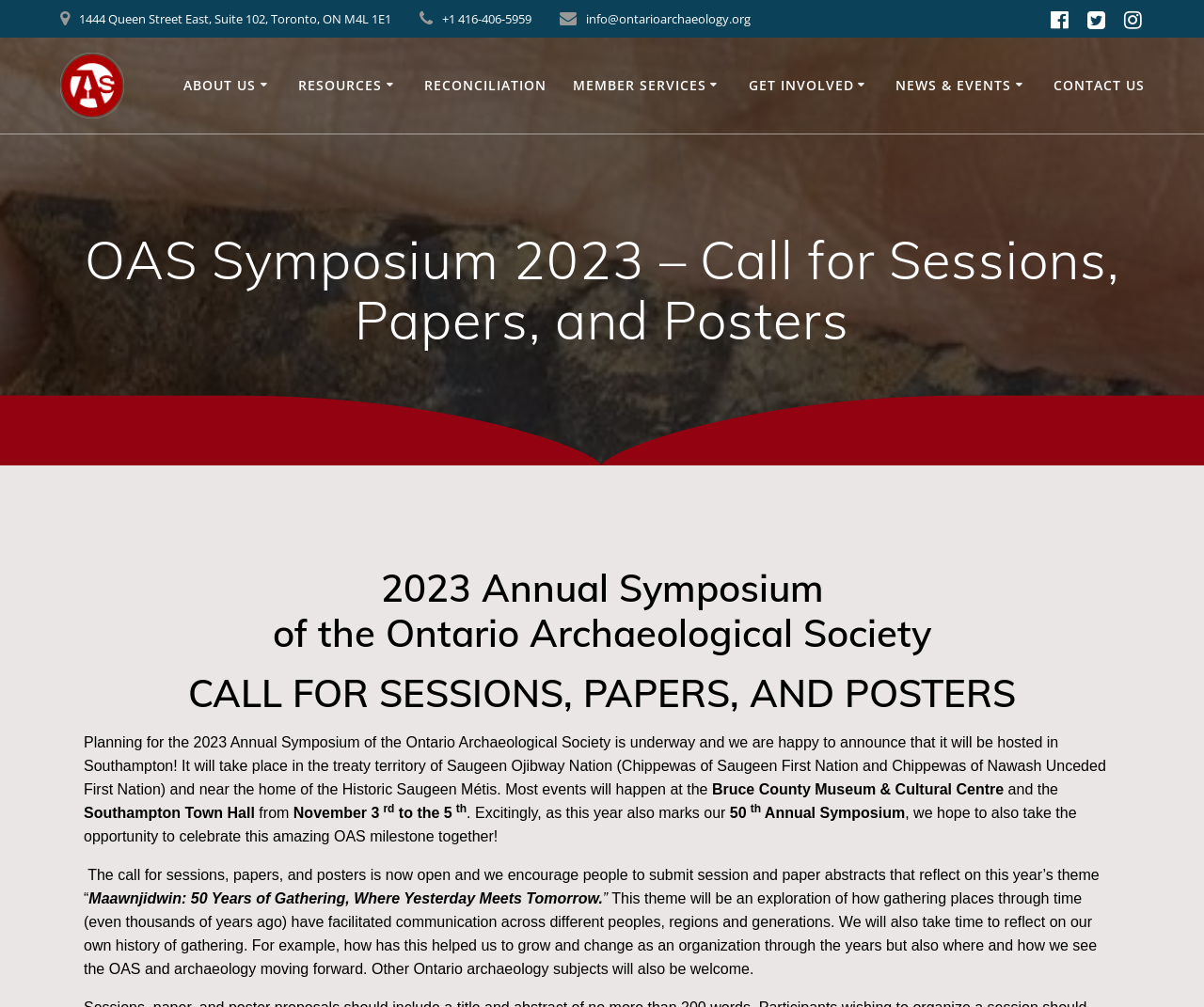From the element description Letters Patent & Corporate Constitution, predict the bounding box coordinates of the UI element. The coordinates must be specified in the format (top-left x, top-left y, bottom-right x, bottom-right y) and should be within the 0 to 1 range.

[0.153, 0.223, 0.407, 0.261]